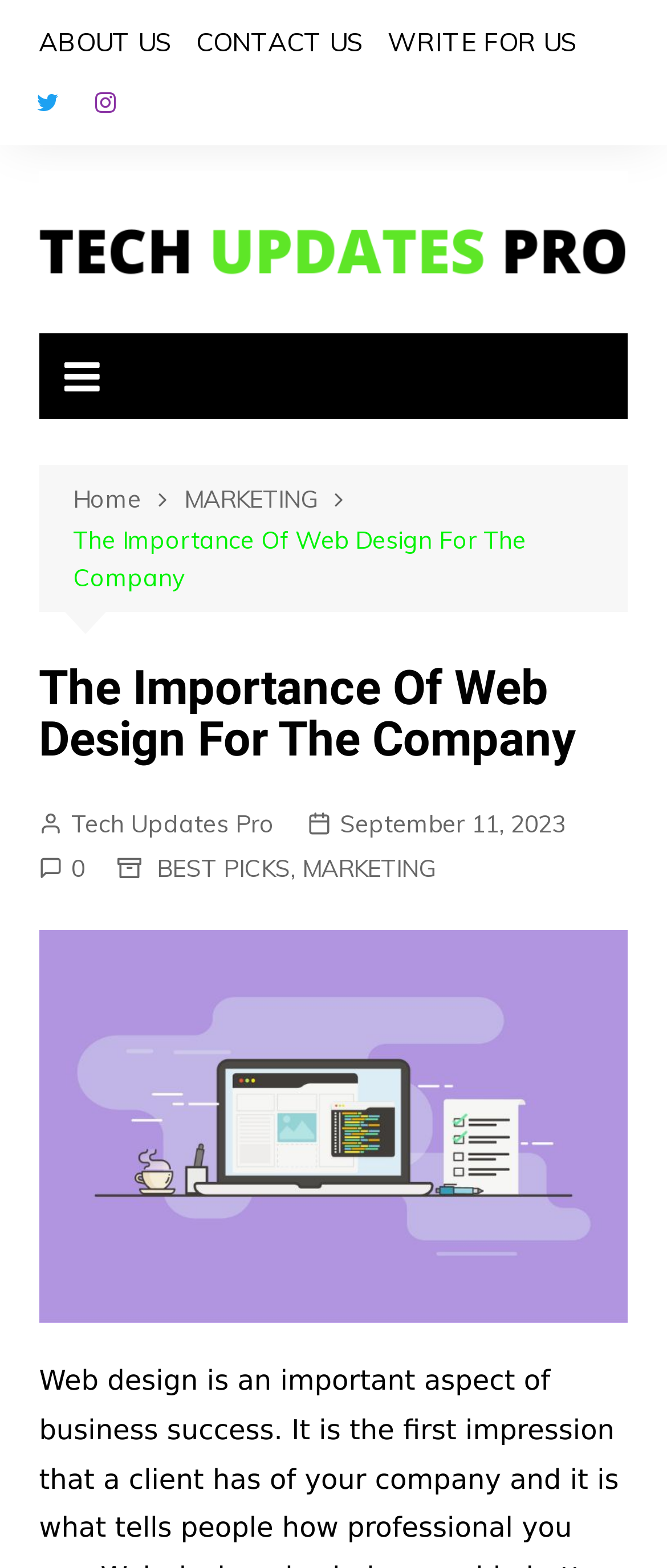Locate and provide the bounding box coordinates for the HTML element that matches this description: "MARKETING".

[0.276, 0.306, 0.541, 0.331]